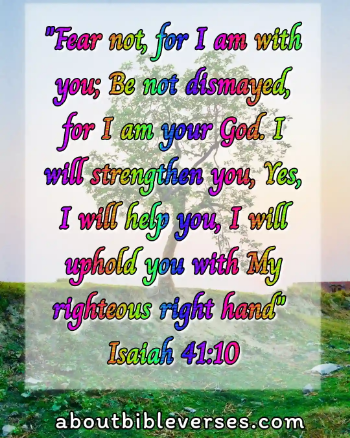What is the purpose of the biblical verse?
Kindly answer the question with as much detail as you can.

The caption explains that the verse serves to remind viewers of God's unwavering presence and strength in times of trouble, providing reassurance and support.